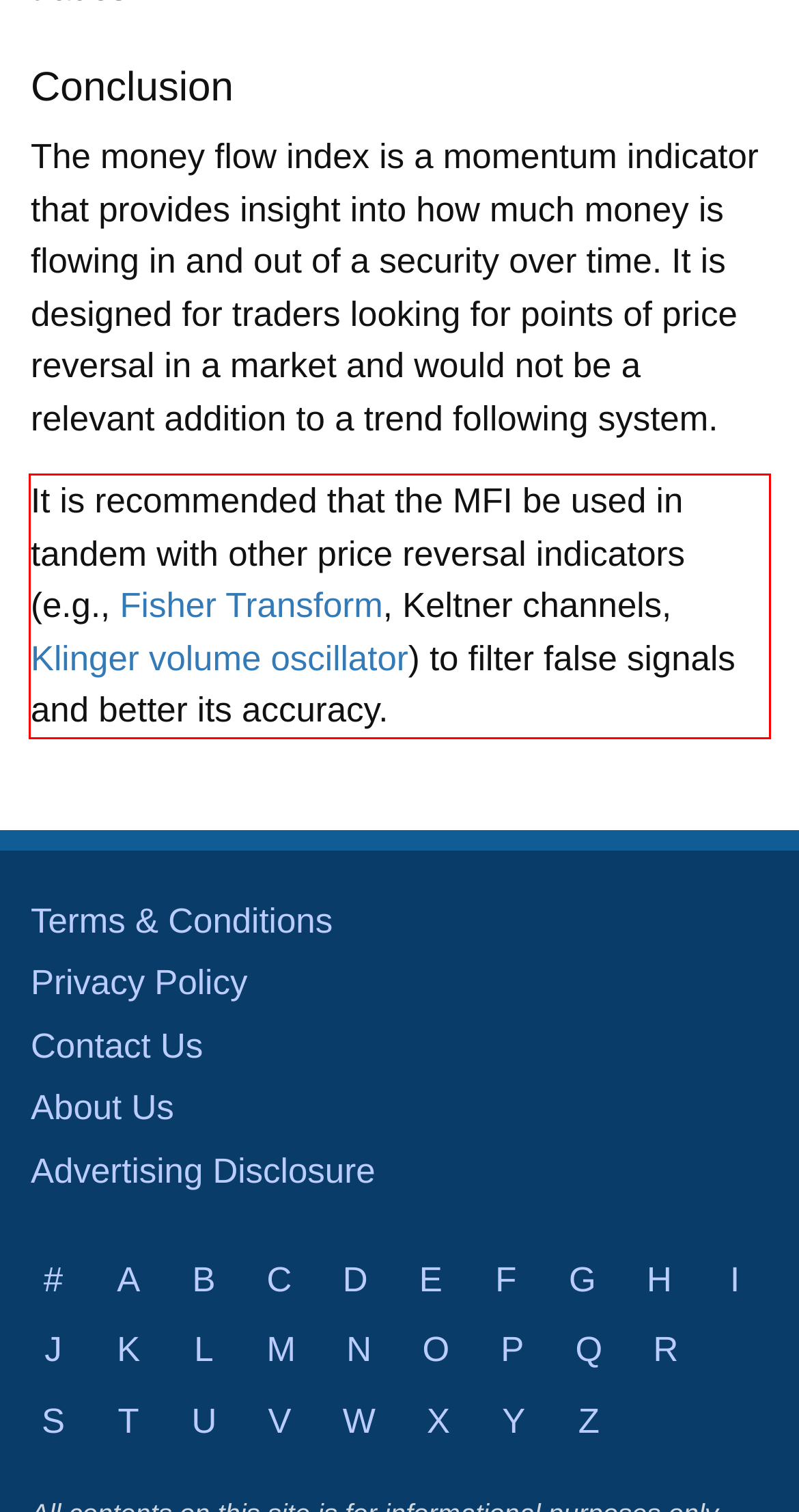You have a screenshot of a webpage where a UI element is enclosed in a red rectangle. Perform OCR to capture the text inside this red rectangle.

It is recommended that the MFI be used in tandem with other price reversal indicators (e.g., Fisher Transform, Keltner channels, Klinger volume oscillator) to filter false signals and better its accuracy.